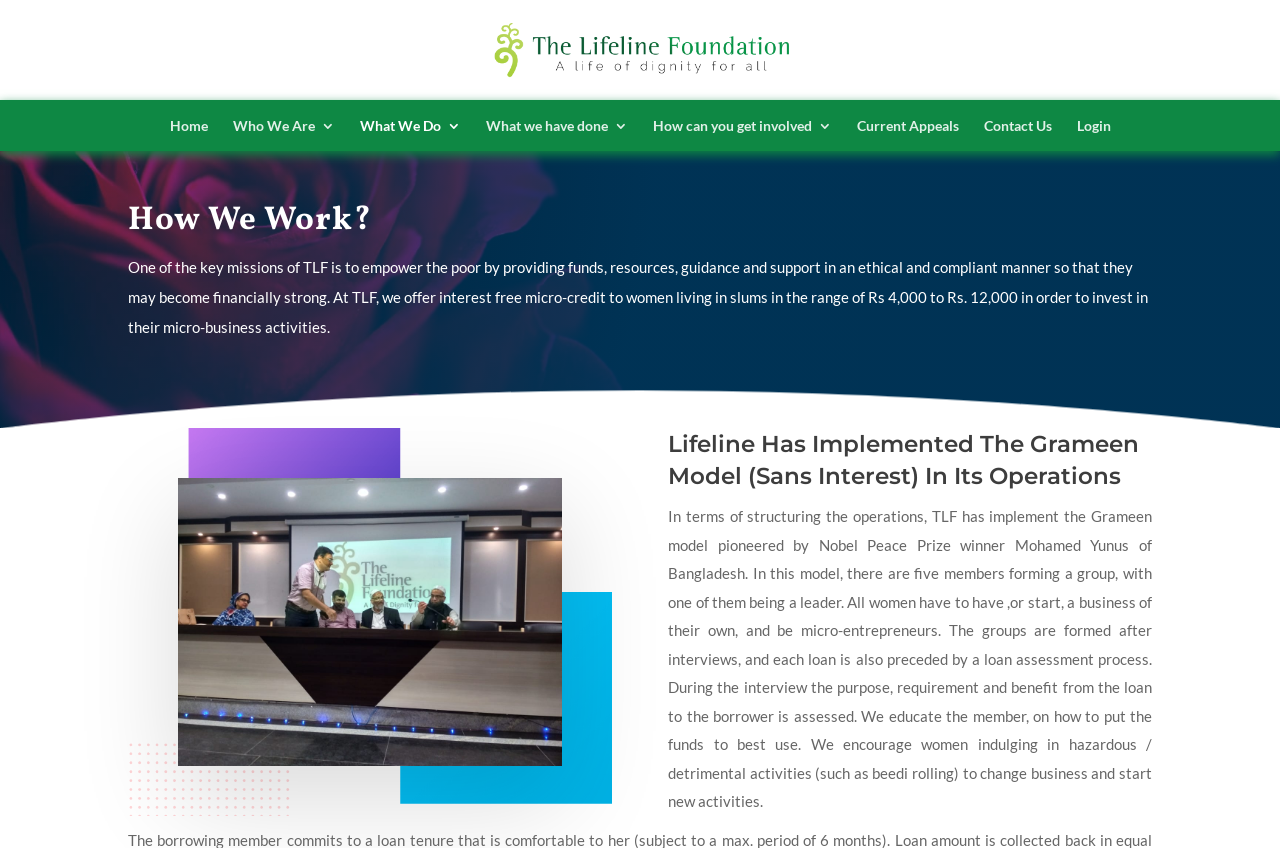For the element described, predict the bounding box coordinates as (top-left x, top-left y, bottom-right x, bottom-right y). All values should be between 0 and 1. Element description: Dog & Cat Bed

None